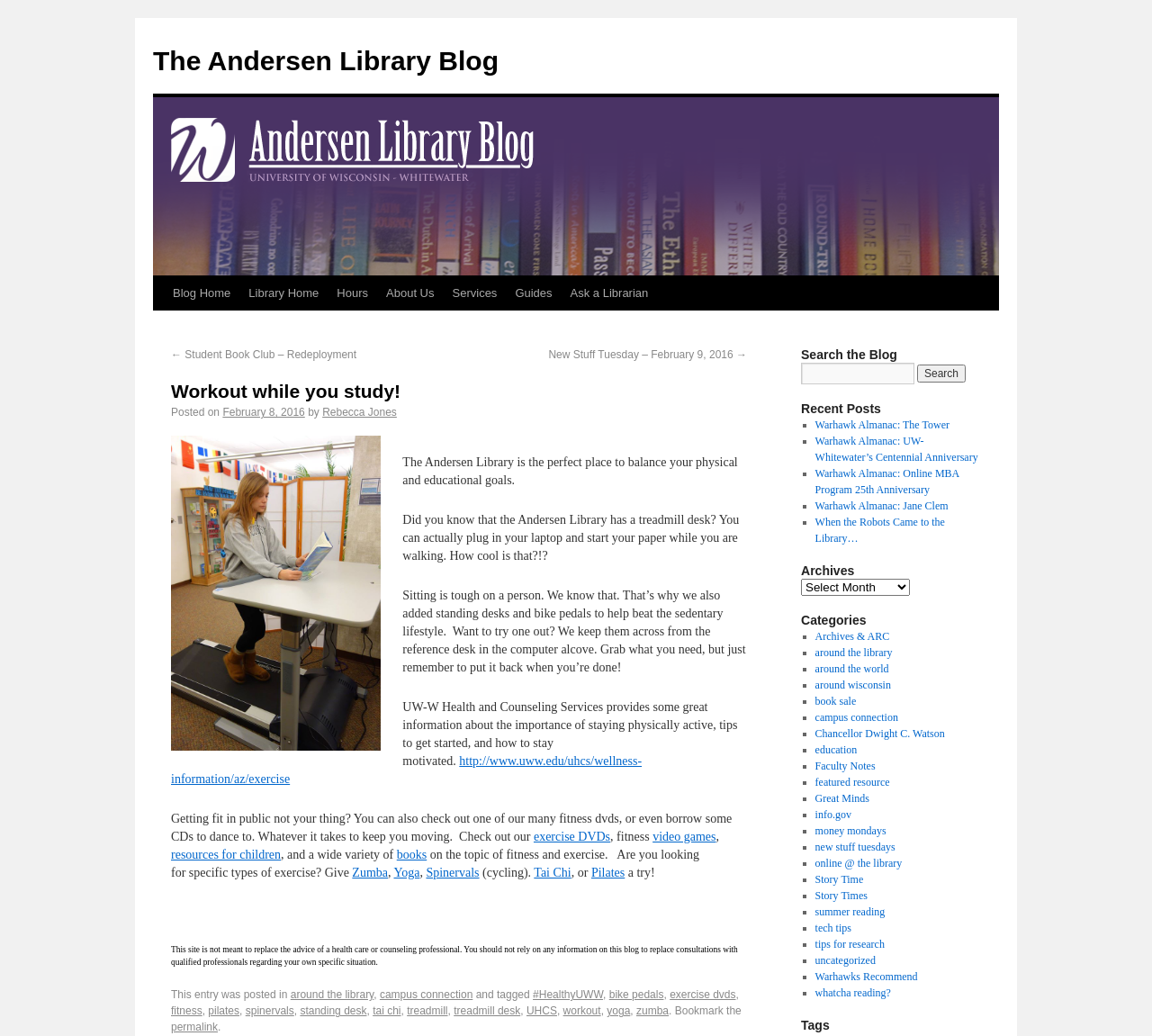Determine the bounding box coordinates of the element's region needed to click to follow the instruction: "Read the blog post about 'Workout while you study!' ". Provide these coordinates as four float numbers between 0 and 1, formatted as [left, top, right, bottom].

[0.148, 0.366, 0.648, 0.389]